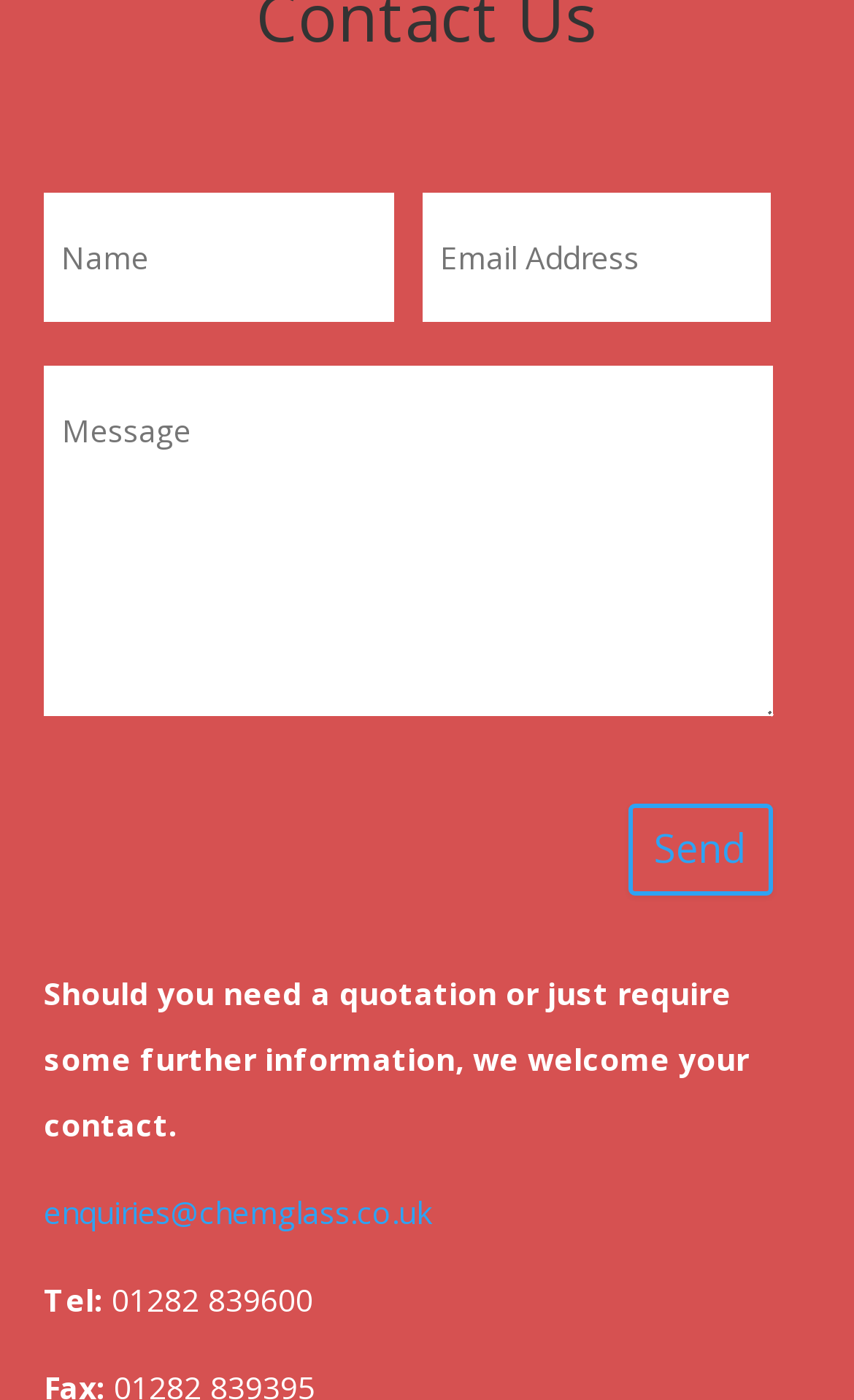Analyze the image and answer the question with as much detail as possible: 
How many fields are required in the contact form?

There are three required fields in the contact form: 'Name', 'Email Address', and 'Message', as indicated by the 'required: True' attribute.